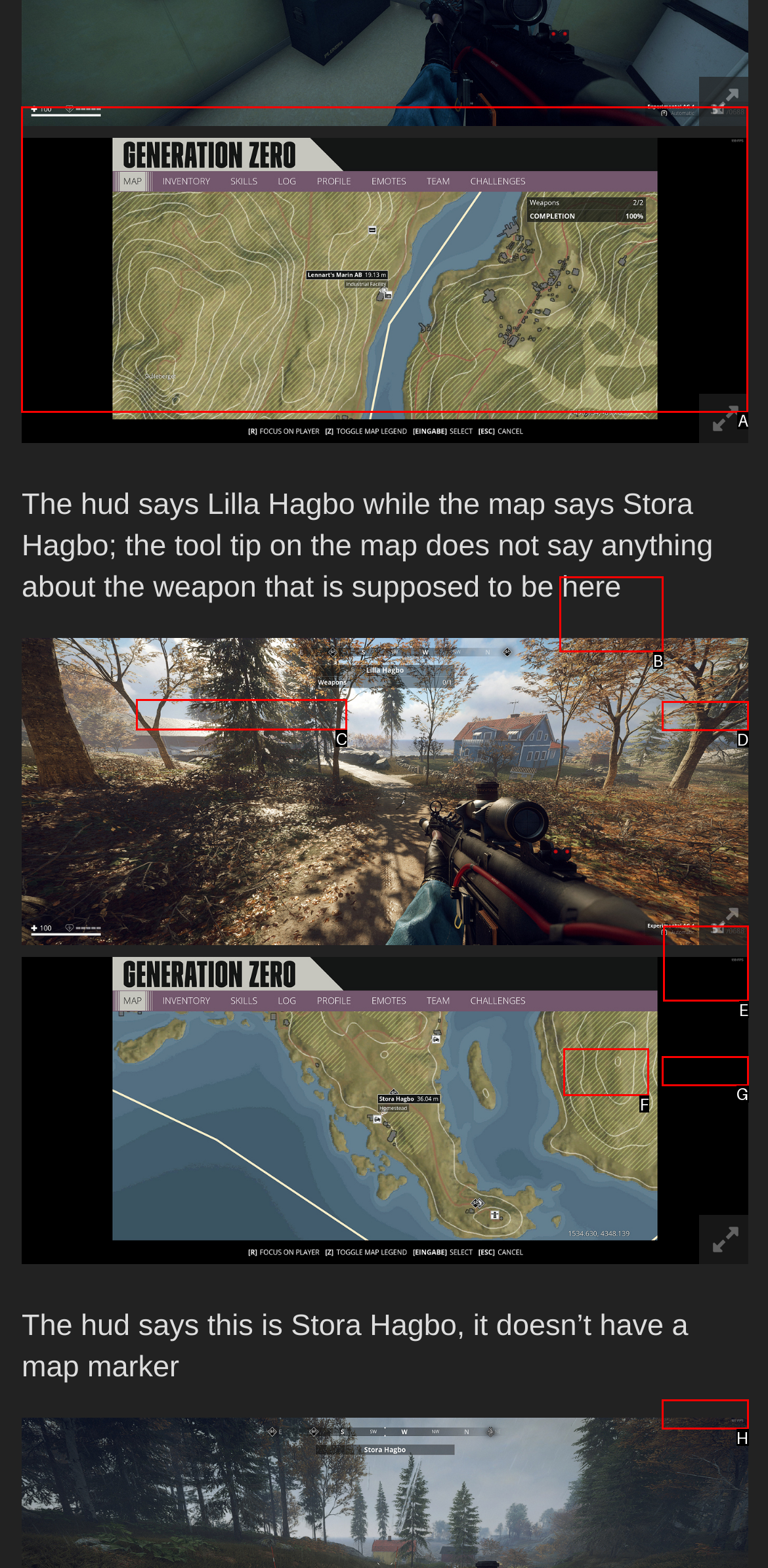Point out the HTML element I should click to achieve the following: view screenshot 285 Reply with the letter of the selected element.

A